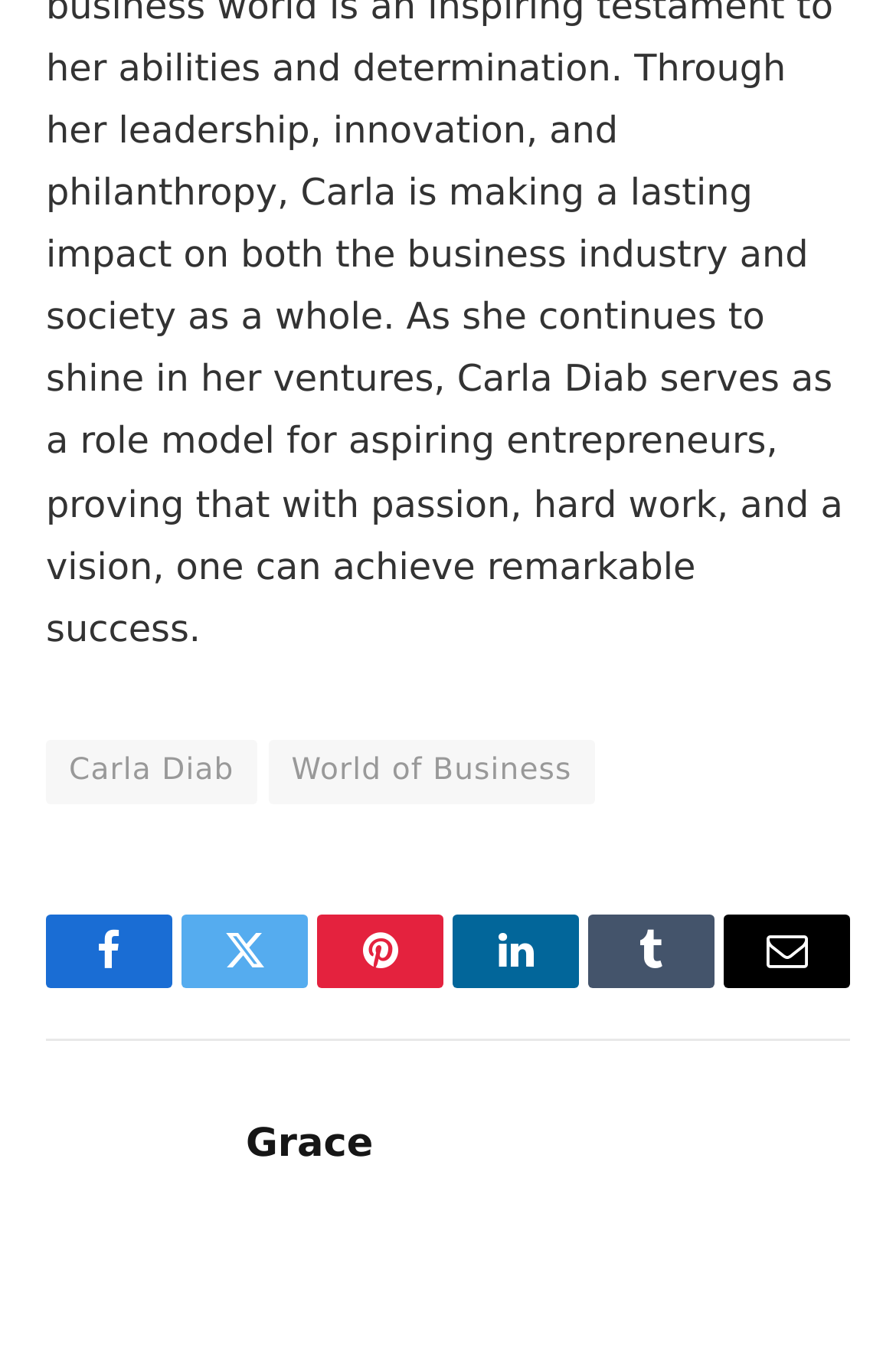Identify the bounding box of the HTML element described here: "Carla Diab". Provide the coordinates as four float numbers between 0 and 1: [left, top, right, bottom].

[0.051, 0.539, 0.287, 0.586]